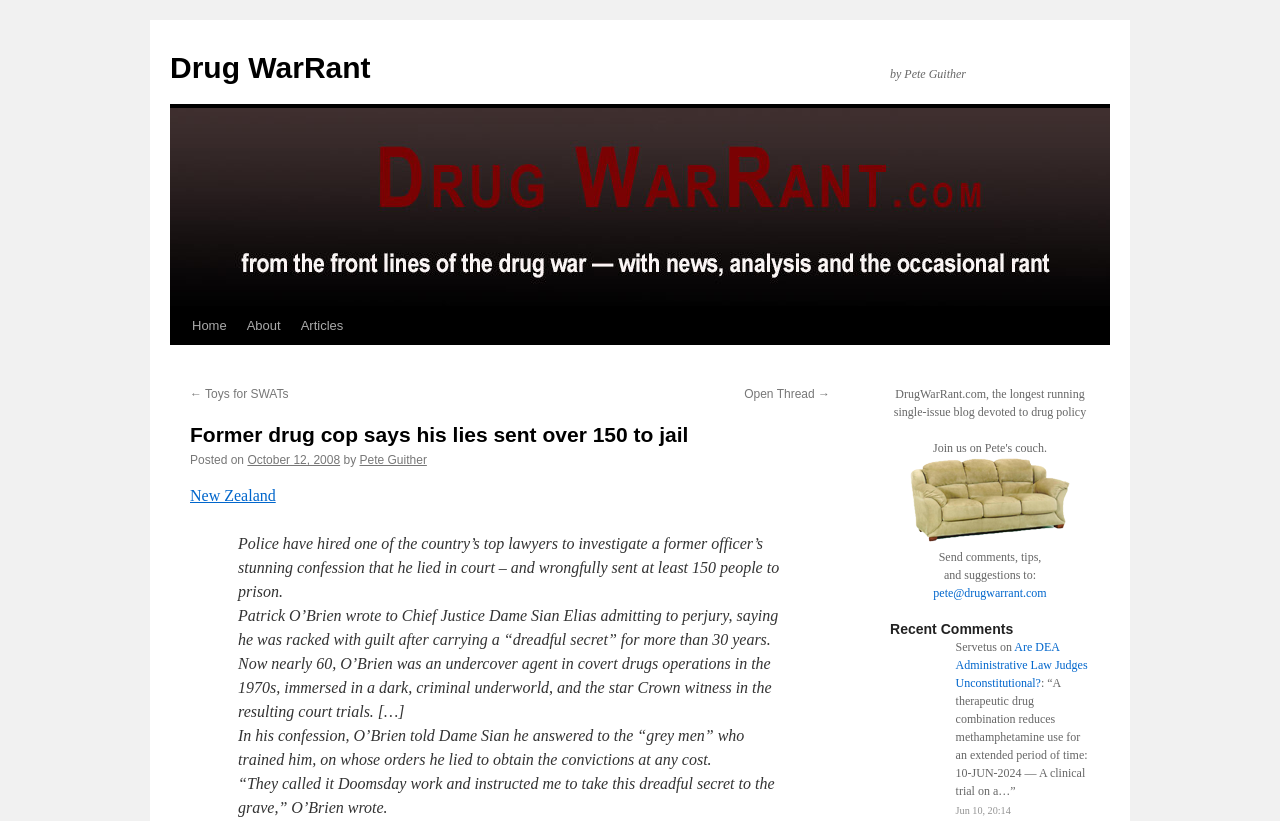Please reply to the following question with a single word or a short phrase:
What is the name of the blog?

Drug WarRant